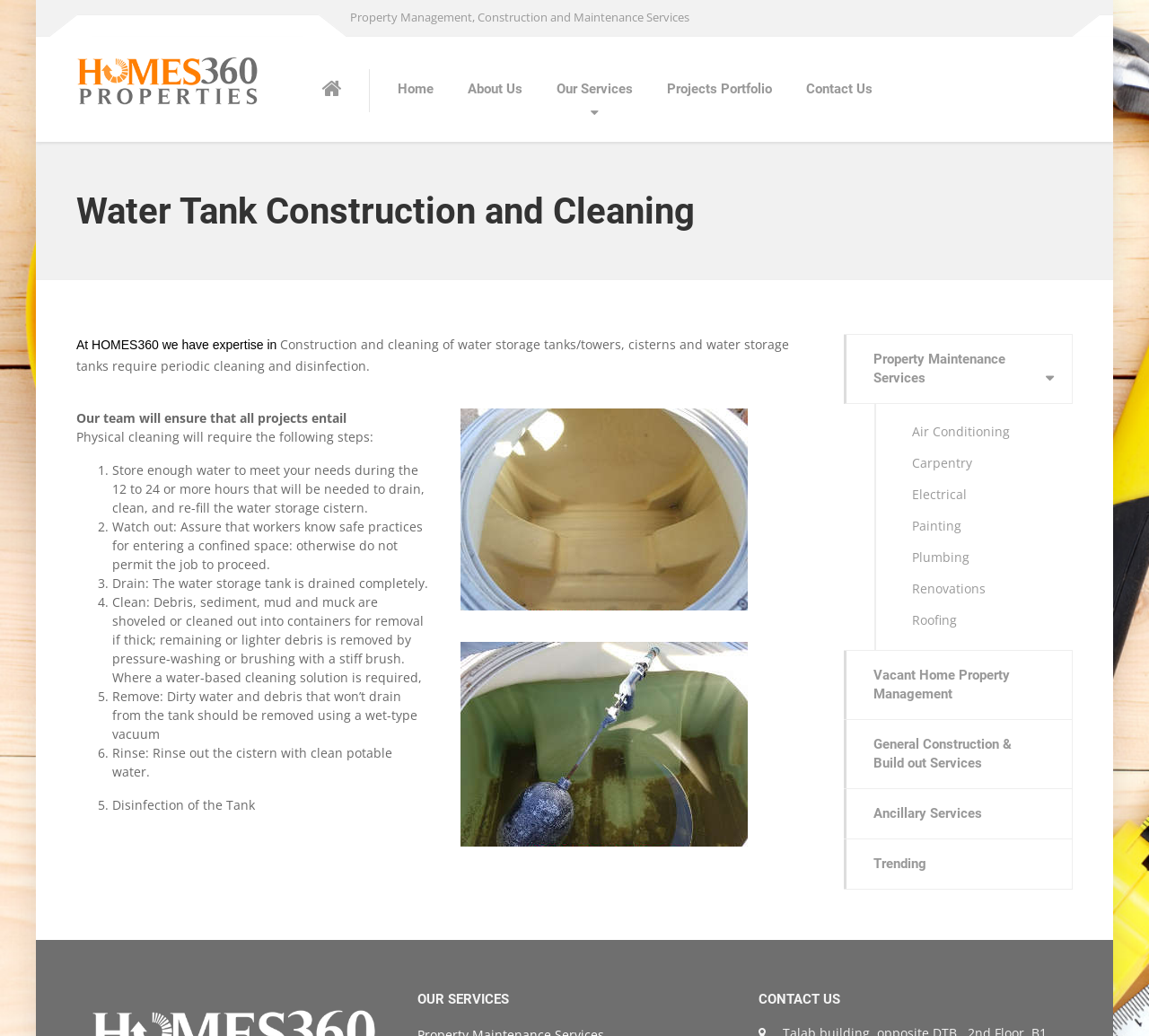Respond to the question below with a single word or phrase:
What is the purpose of the 'Our Services' section?

To list various services provided by Homes360